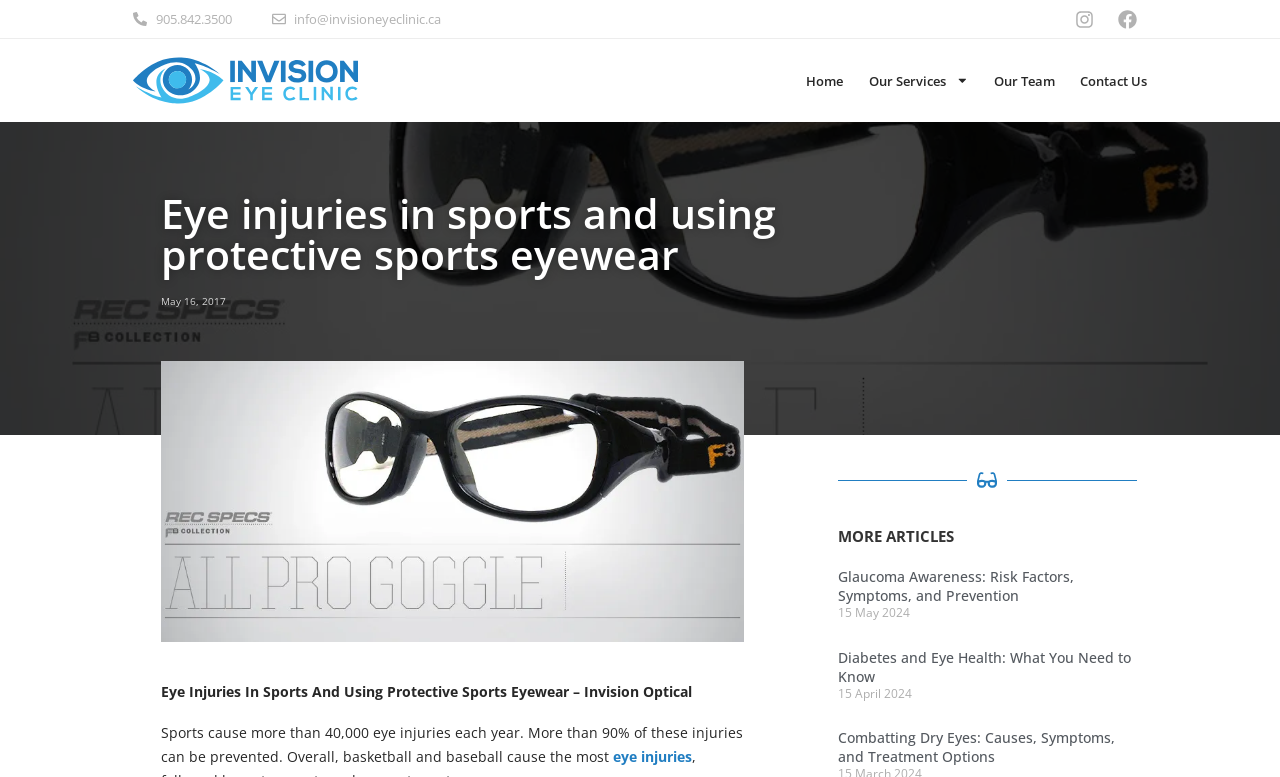Determine the bounding box coordinates of the clickable area required to perform the following instruction: "View article about Glaucoma Awareness". The coordinates should be represented as four float numbers between 0 and 1: [left, top, right, bottom].

[0.655, 0.73, 0.839, 0.779]